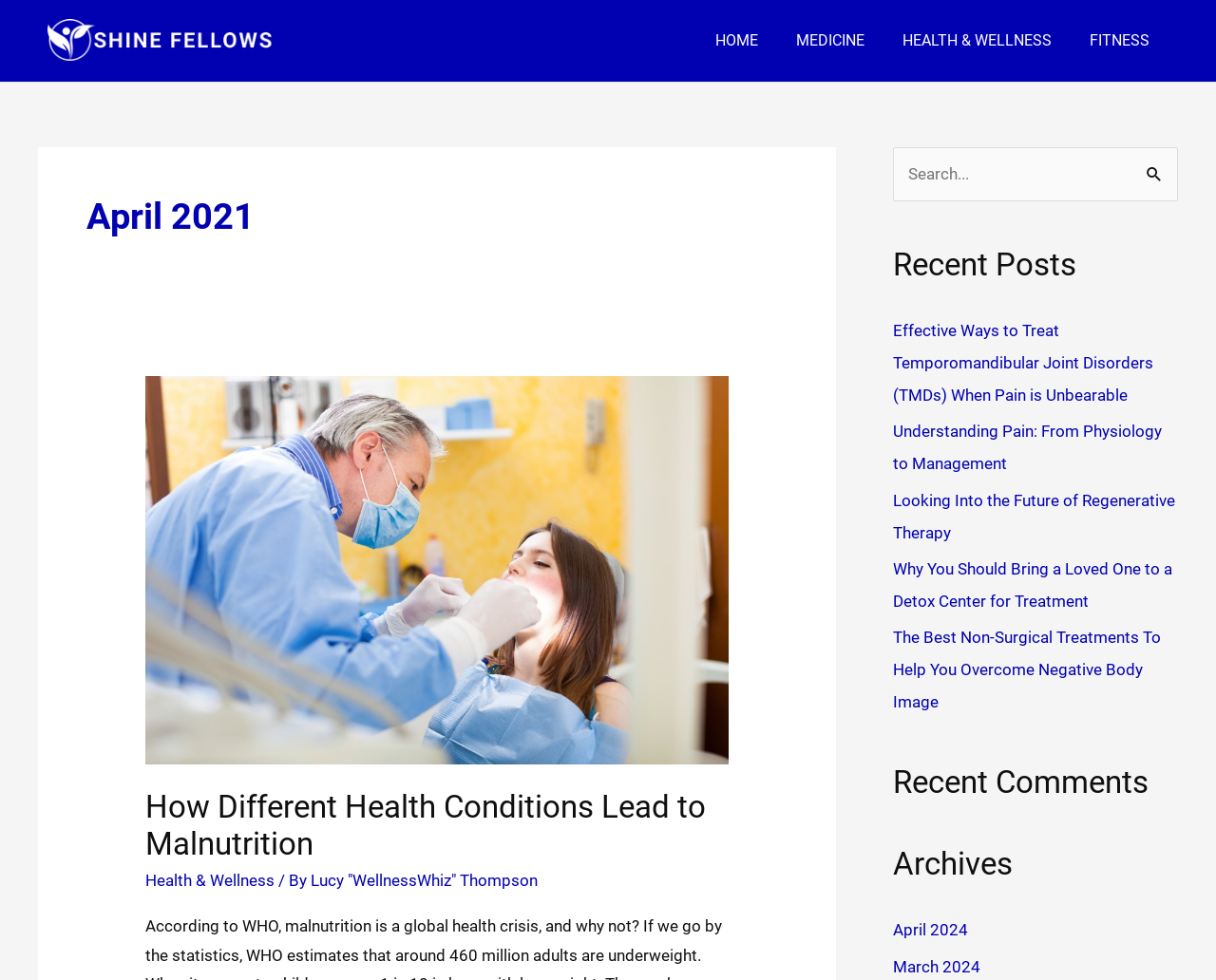What is the author of the article 'How Different Health Conditions Lead to Malnutrition'?
Provide a one-word or short-phrase answer based on the image.

Lucy 'WellnessWhiz' Thompson